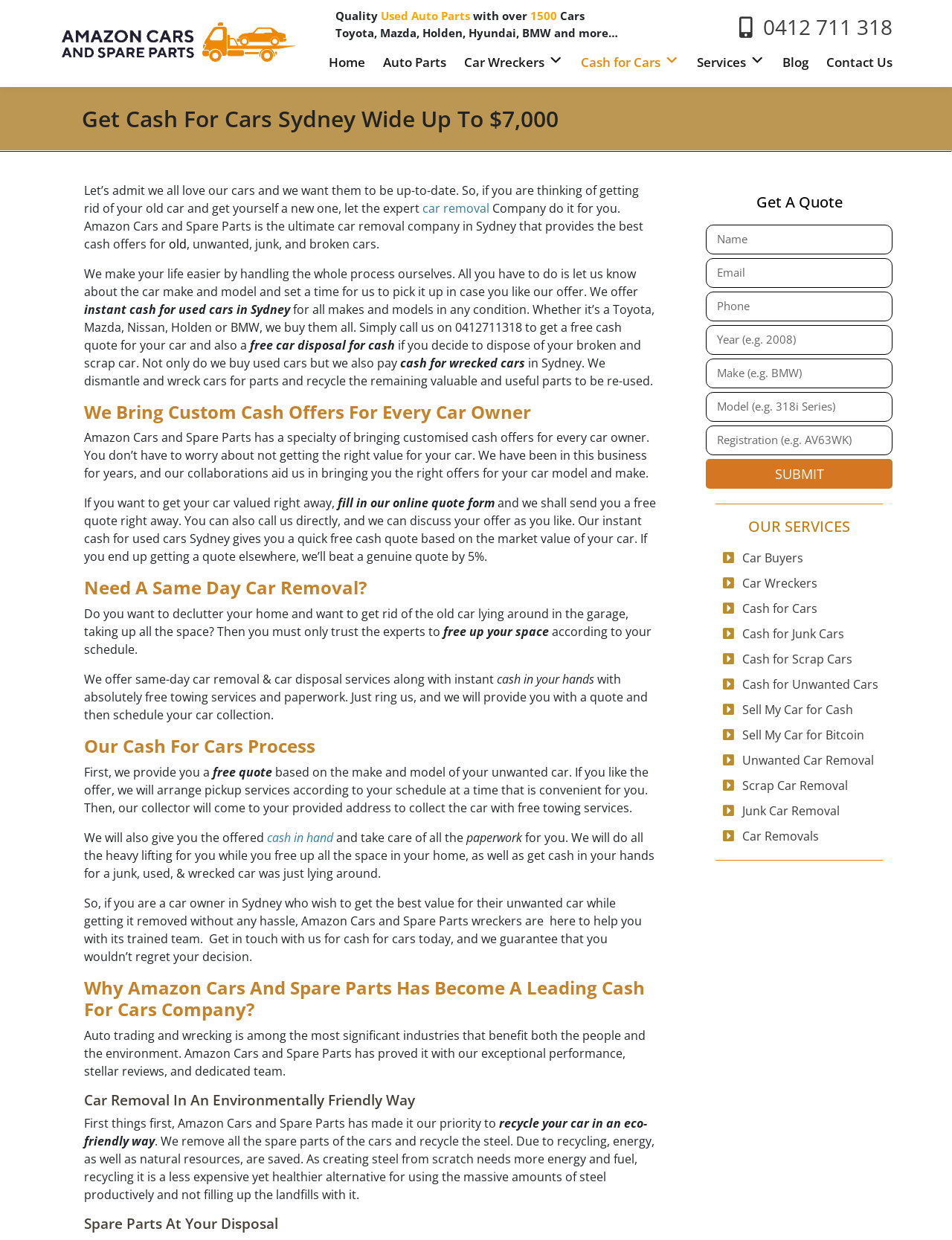What is the purpose of the 'Cash for Cars' service?
Please use the image to provide an in-depth answer to the question.

The 'Cash for Cars' service is mentioned throughout the webpage as a way to provide instant cash for used cars. The service is explained in detail in the 'We Bring Custom Cash Offers For Every Car Owner' section, which highlights the benefits of using Amazon Cars and Spare Parts.